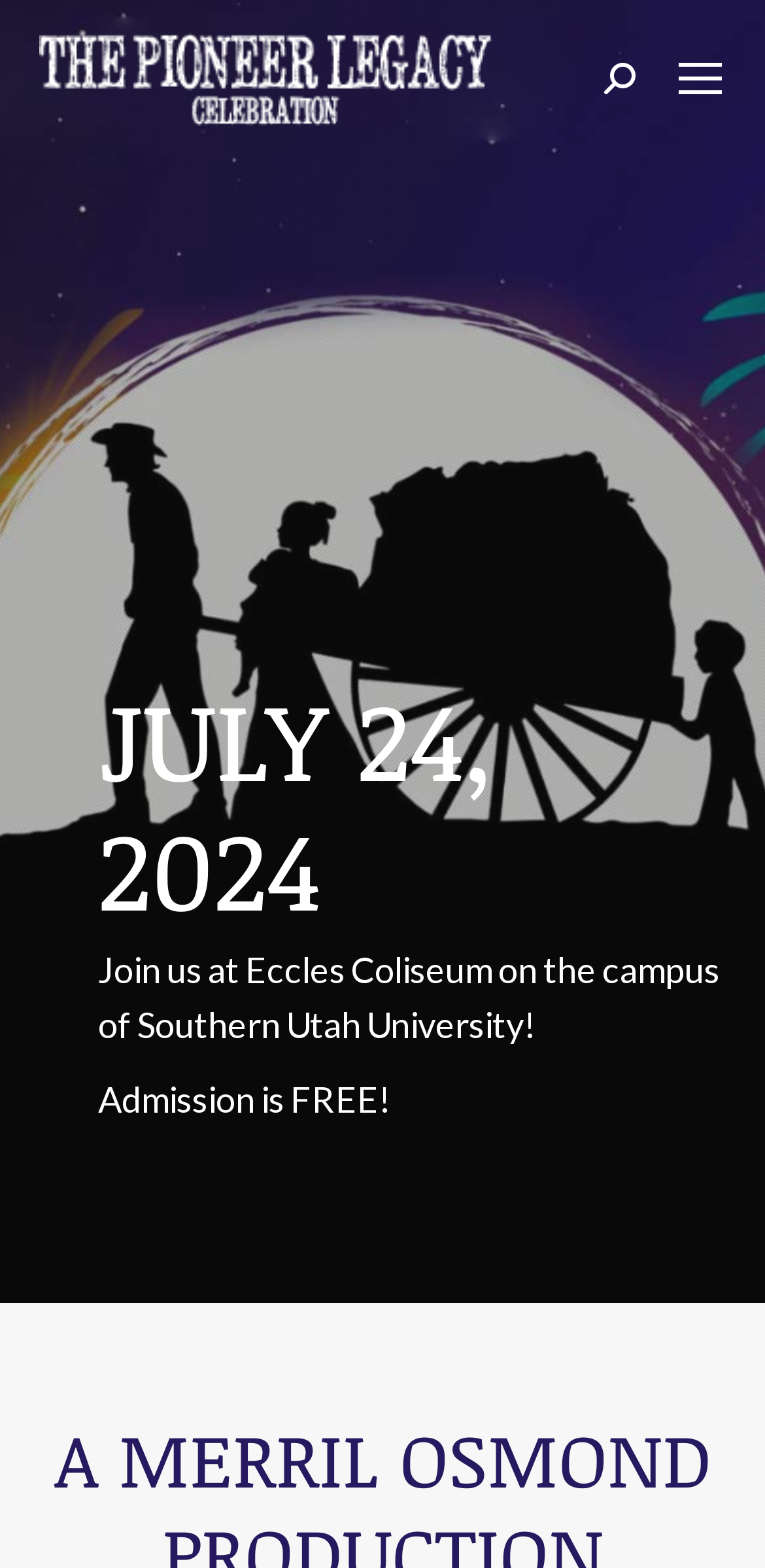What is the name of the organization or entity associated with the webpage?
Look at the screenshot and respond with one word or a short phrase.

The Pioneer Legacy